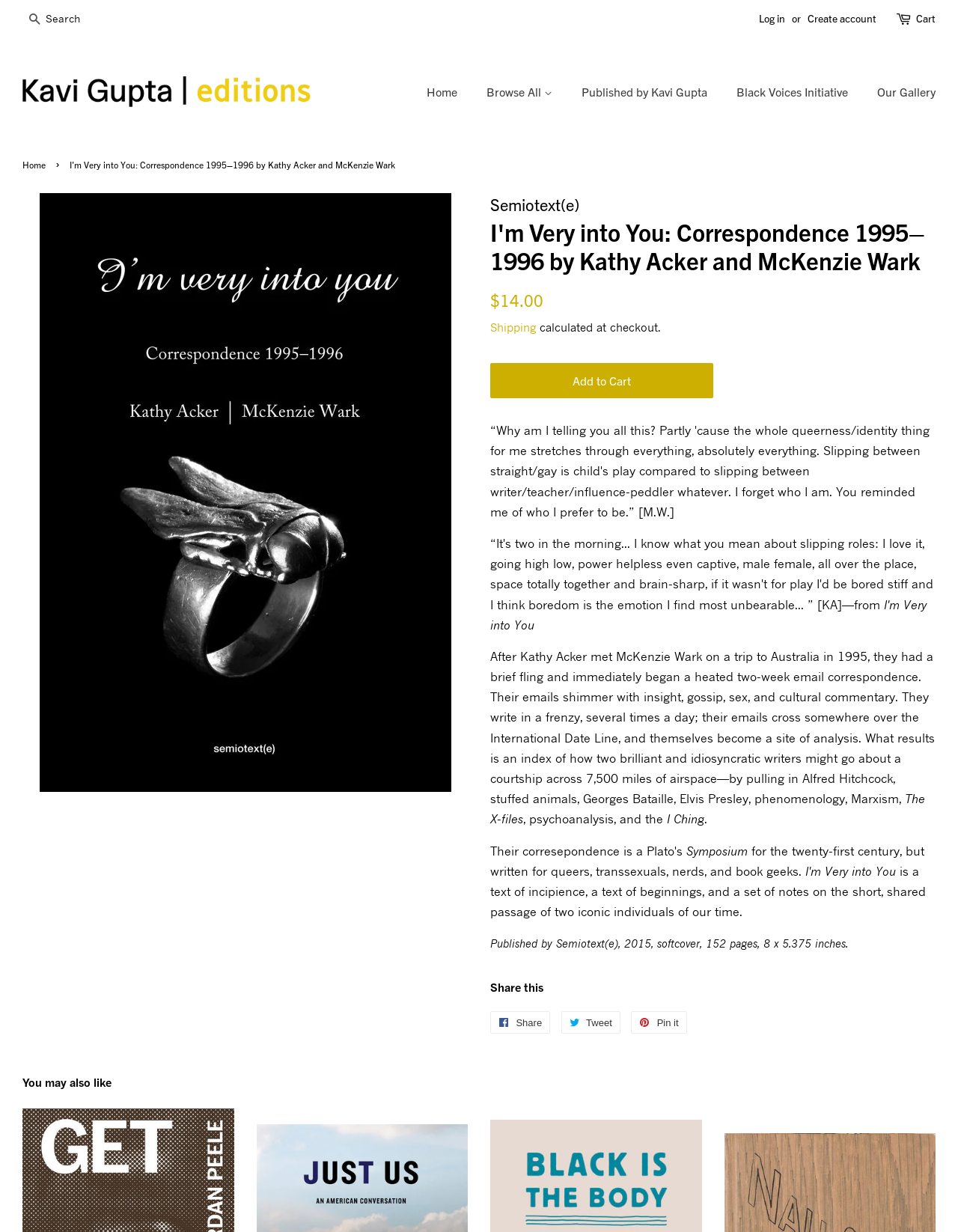What is the name of the book on this webpage?
Please use the visual content to give a single word or phrase answer.

I'm Very into You